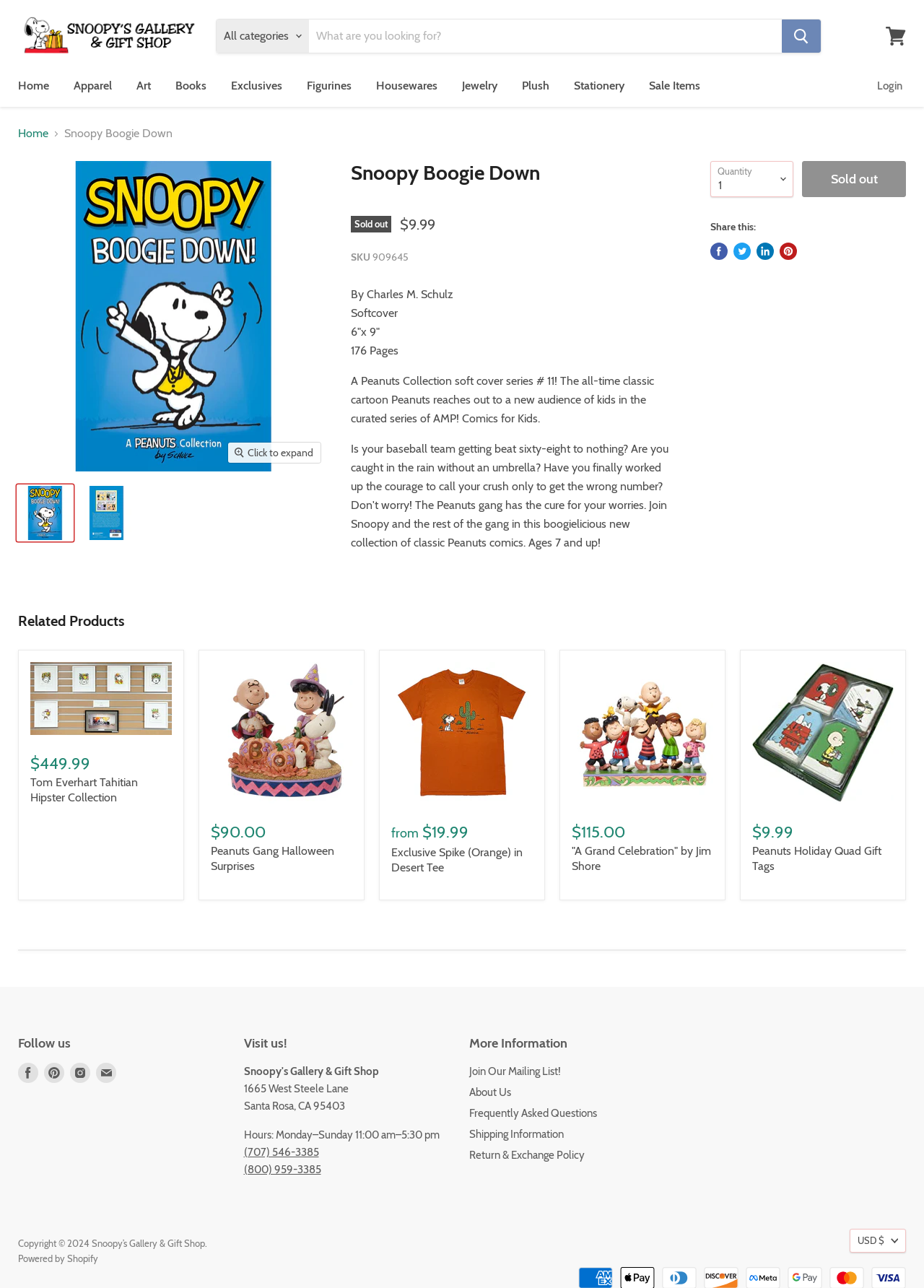What is the category of the related product 'Tom Everhart Tahitian Hipster Collection'?
Provide a detailed and well-explained answer to the question.

I found the answer by looking at the related product section of the webpage, but the category of the product 'Tom Everhart Tahitian Hipster Collection' is not specified.